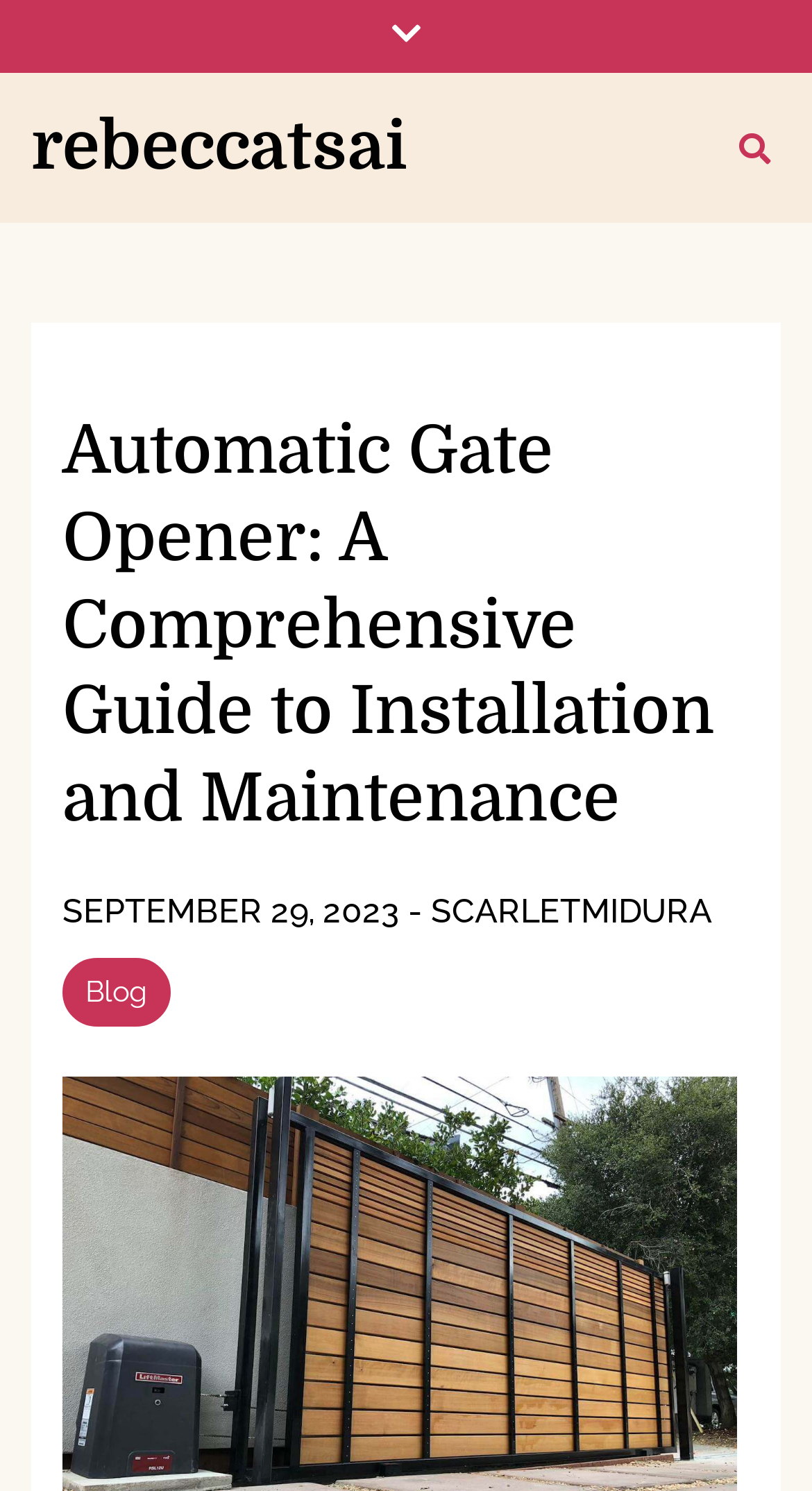Illustrate the webpage with a detailed description.

The webpage is about a comprehensive guide to installation and maintenance of automatic gate openers. At the top left, there is a link with an icon represented by '\uf078'. Next to it, on the same line, is a link with the text 'rebeccatsai'. 

On the top right, there is a button with an icon represented by '\uf002'. Below these elements, there is a main header section that spans almost the entire width of the page. Within this section, there is a heading that displays the title of the guide, 'Automatic Gate Opener: A Comprehensive Guide to Installation and Maintenance'. 

Below the title, there is a link with the date 'SEPTEMBER 29, 2023', followed by a hyphen and another link with the text 'SCARLETMIDURA'. On the same line, but to the left of the date, there is a link with the text 'Blog'. 

At the bottom right of the page, there is another link with an icon represented by '\uf077'.